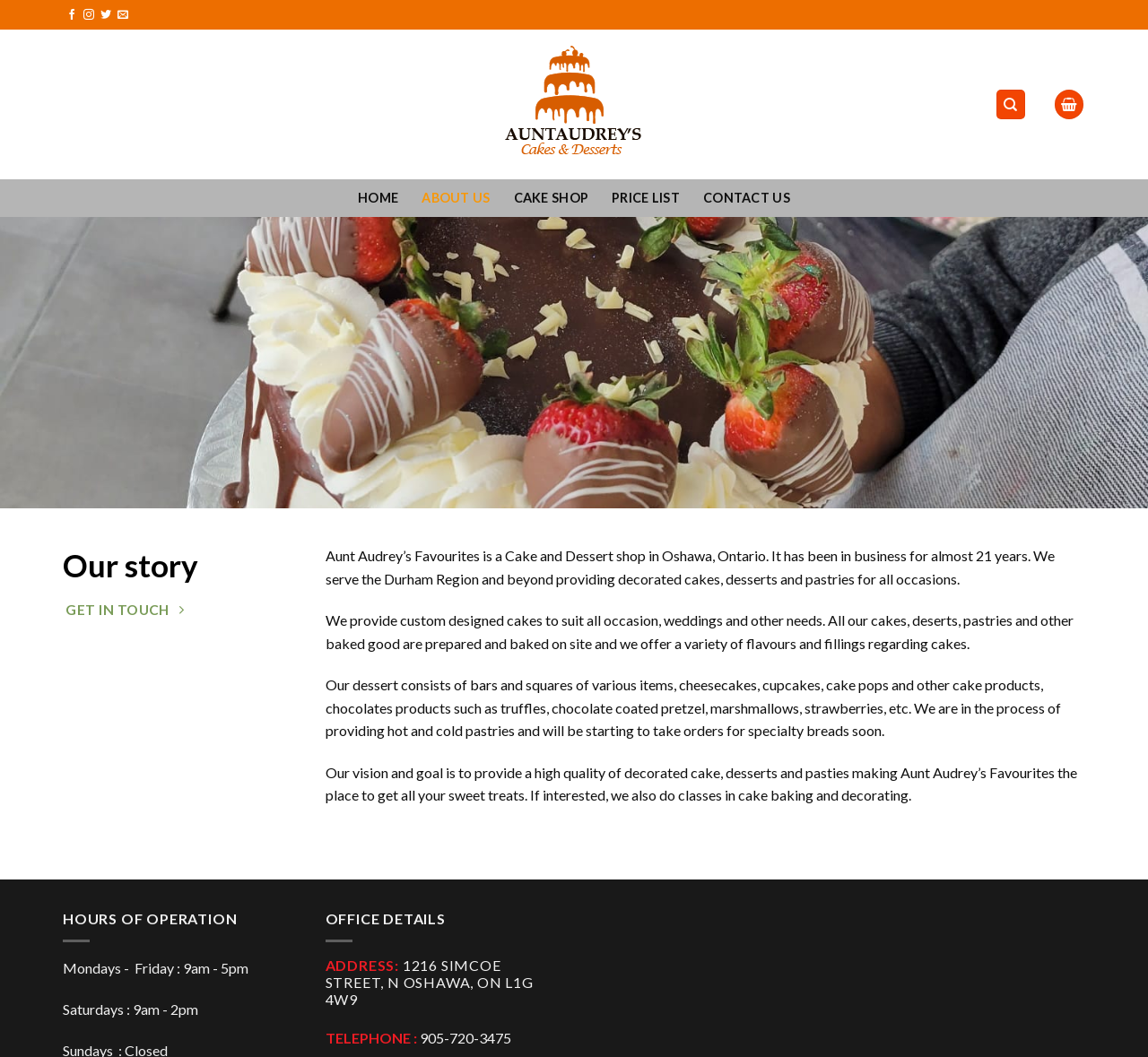Could you specify the bounding box coordinates for the clickable section to complete the following instruction: "Contact us"?

[0.613, 0.17, 0.688, 0.205]